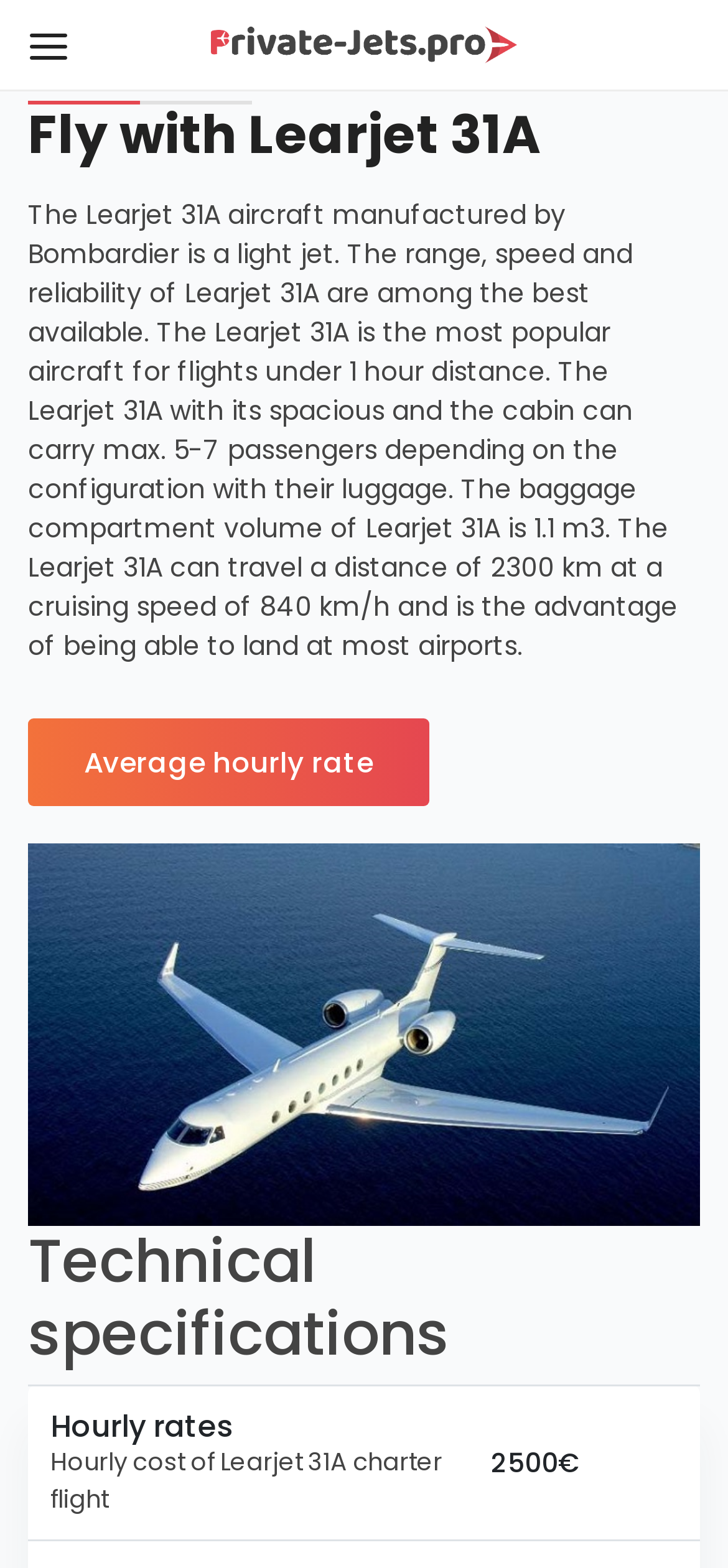Based on the element description, predict the bounding box coordinates (top-left x, top-left y, bottom-right x, bottom-right y) for the UI element in the screenshot: alt="learjet 31a"

[0.038, 0.647, 0.962, 0.67]